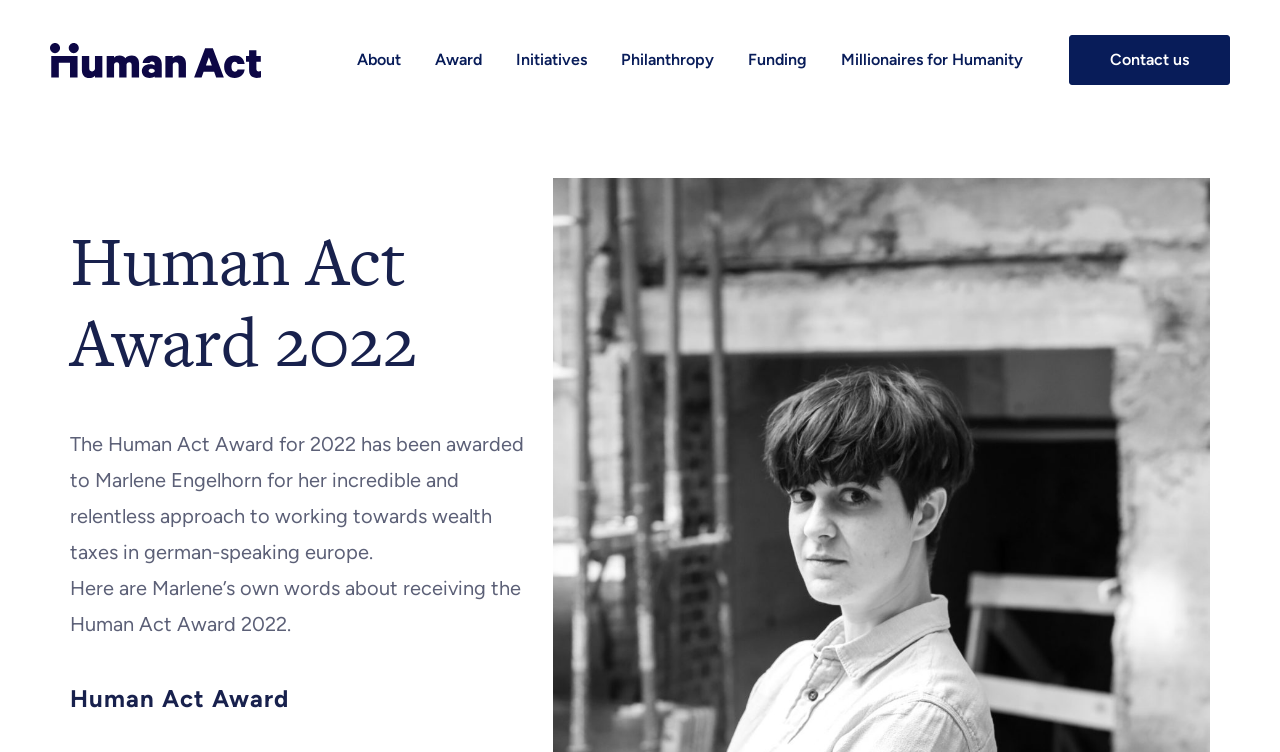Please identify the bounding box coordinates of the area that needs to be clicked to follow this instruction: "Read the article about Magecart payment card skimmer".

None